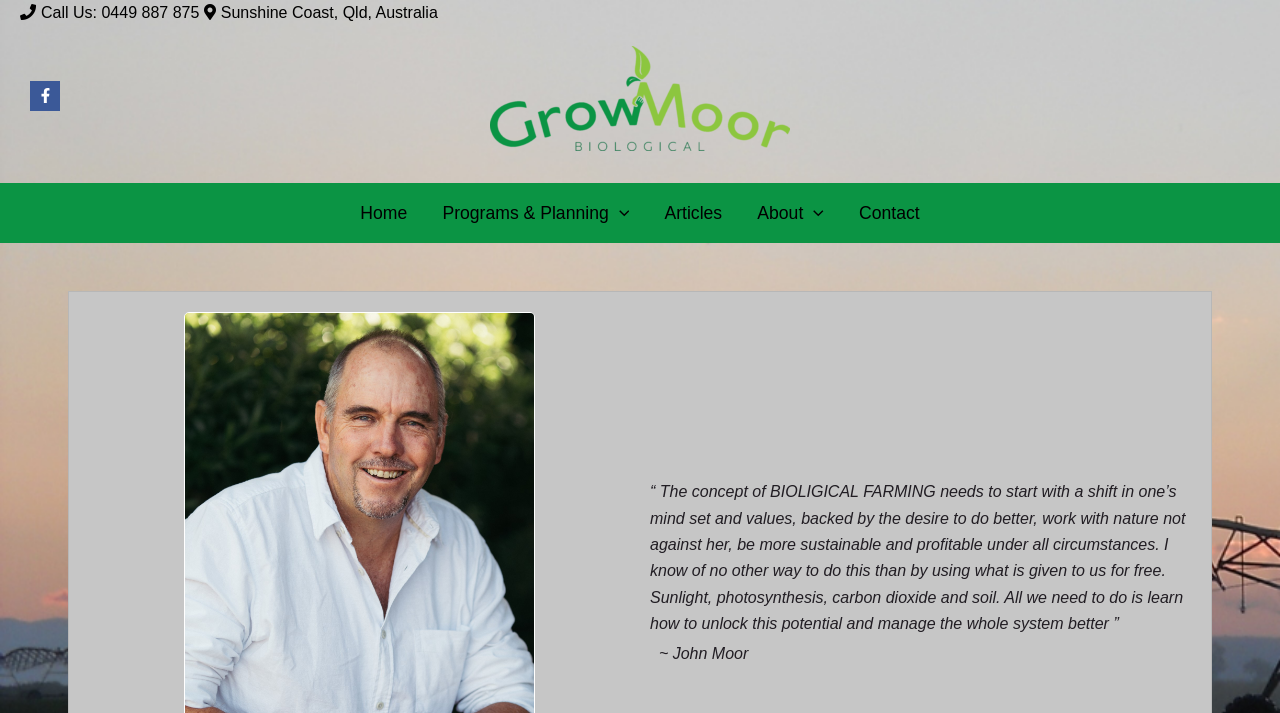What is the phone number to call?
Respond to the question with a single word or phrase according to the image.

0449 887 875